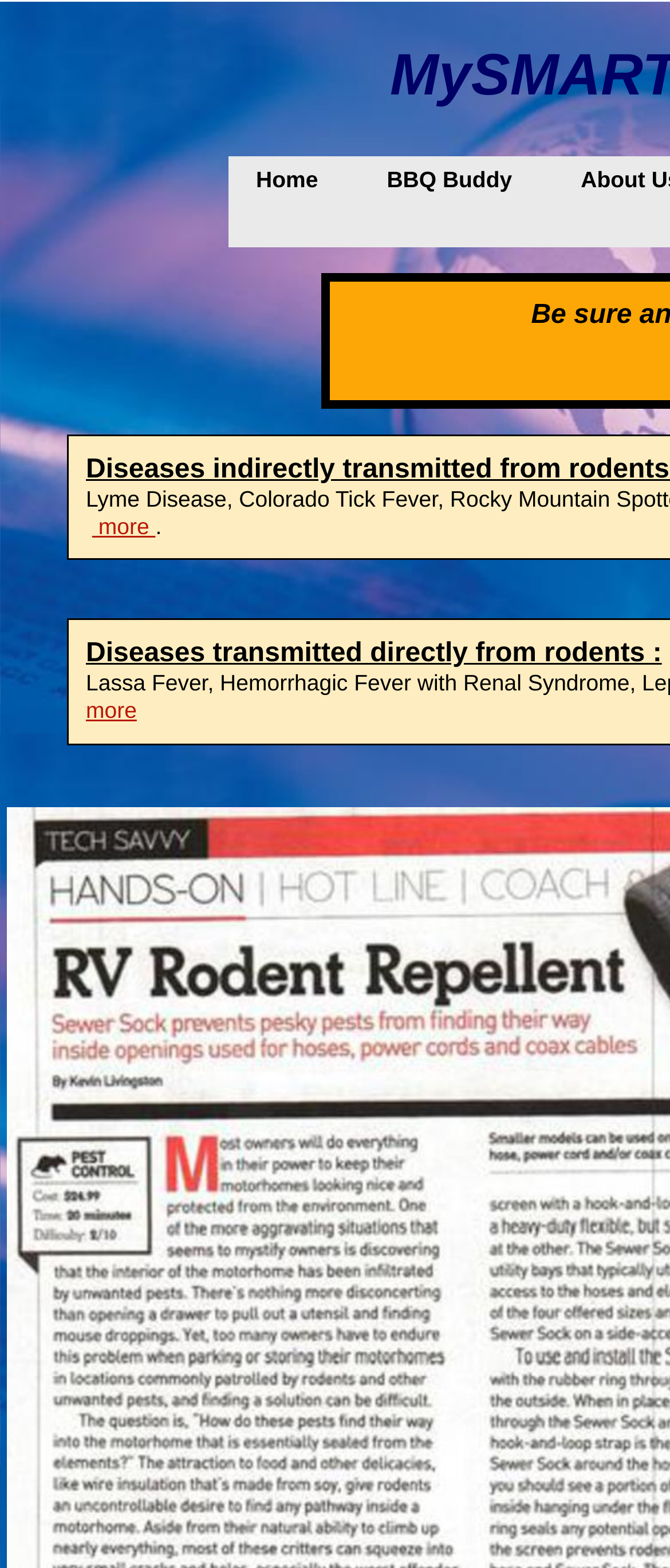Extract the bounding box coordinates for the HTML element that matches this description: "BBQ Buddy". The coordinates should be four float numbers between 0 and 1, i.e., [left, top, right, bottom].

[0.526, 0.119, 0.816, 0.12]